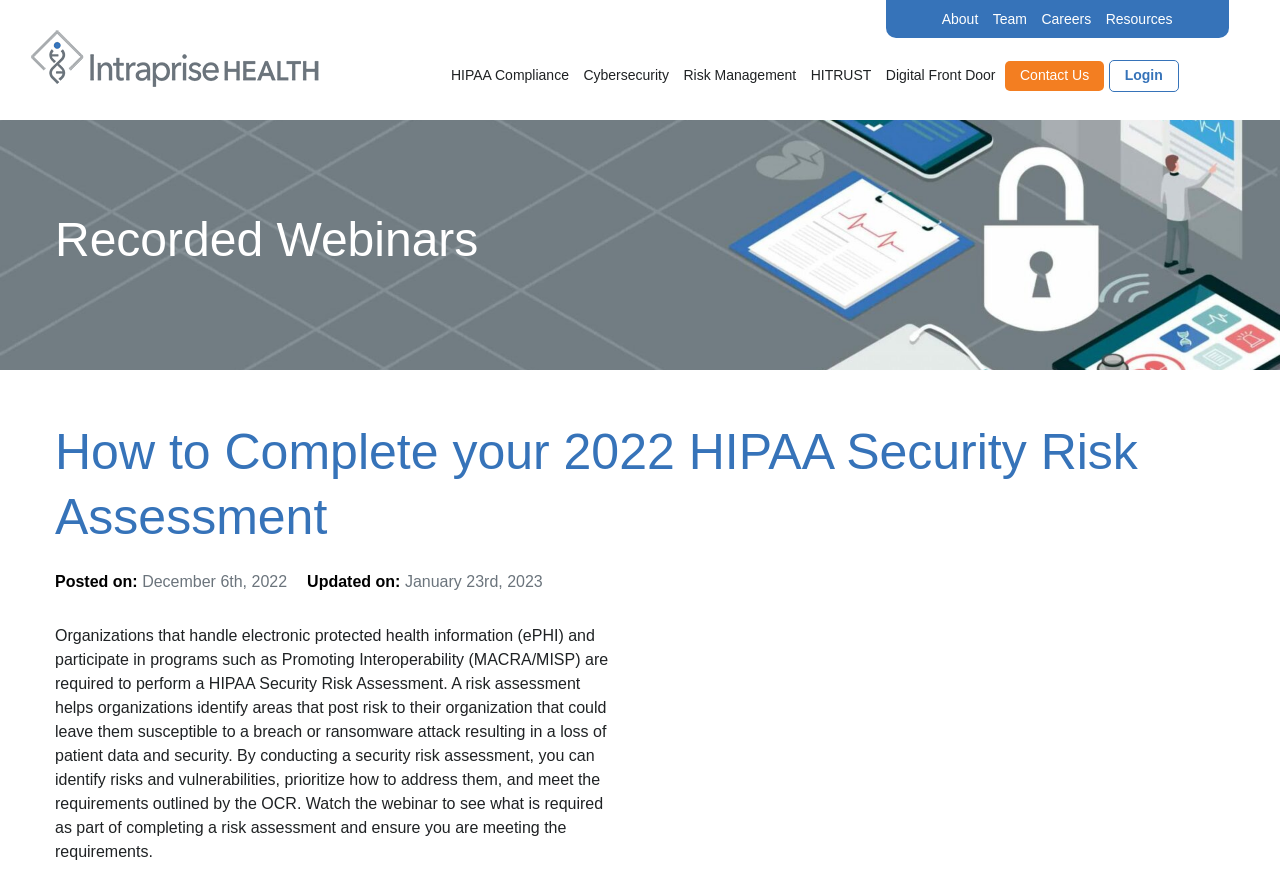Please identify the coordinates of the bounding box for the clickable region that will accomplish this instruction: "Click on the 'About' link".

[0.732, 0.0, 0.768, 0.043]